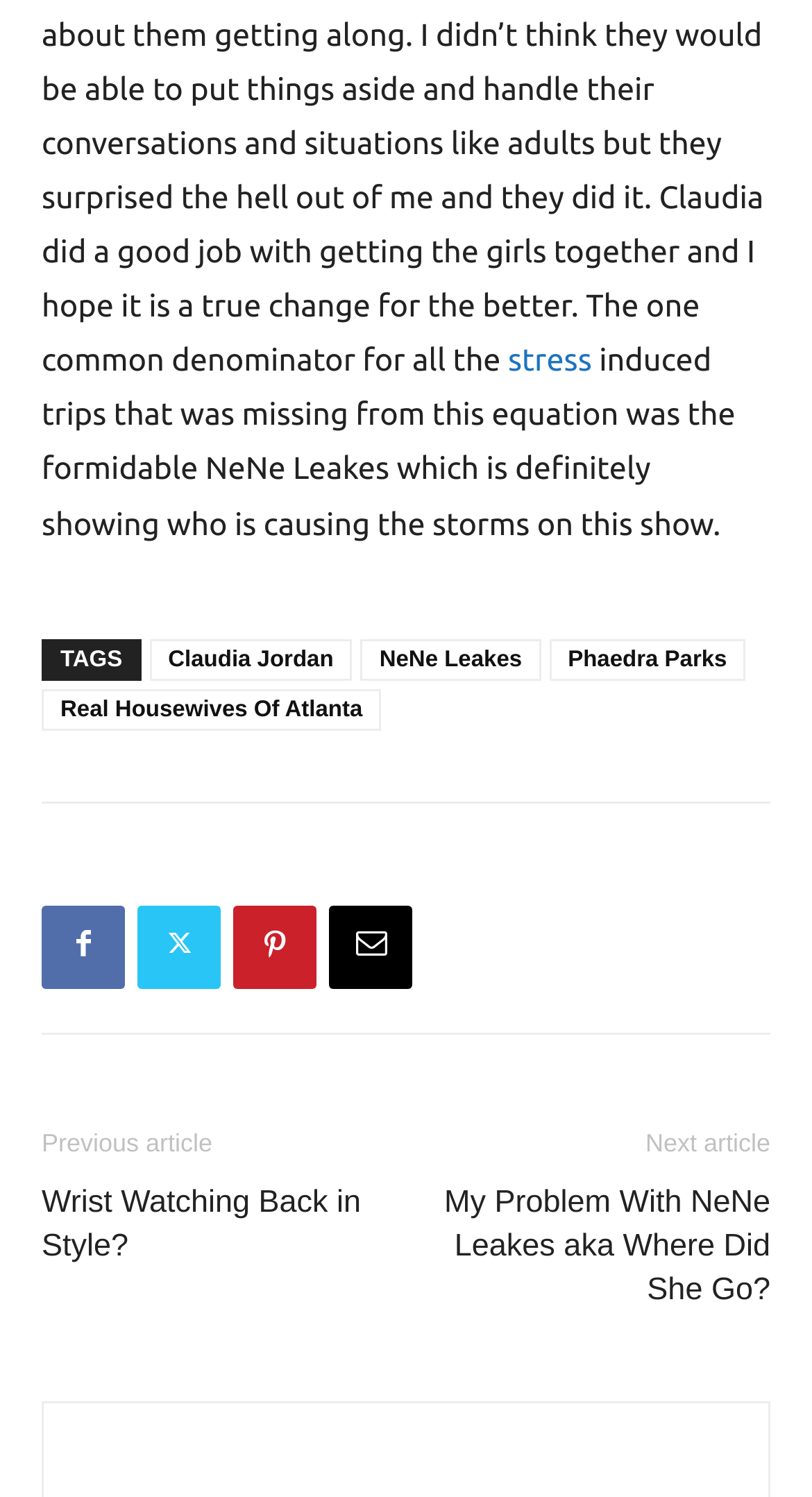What is the text of the previous article link?
Please use the image to provide a one-word or short phrase answer.

Previous article